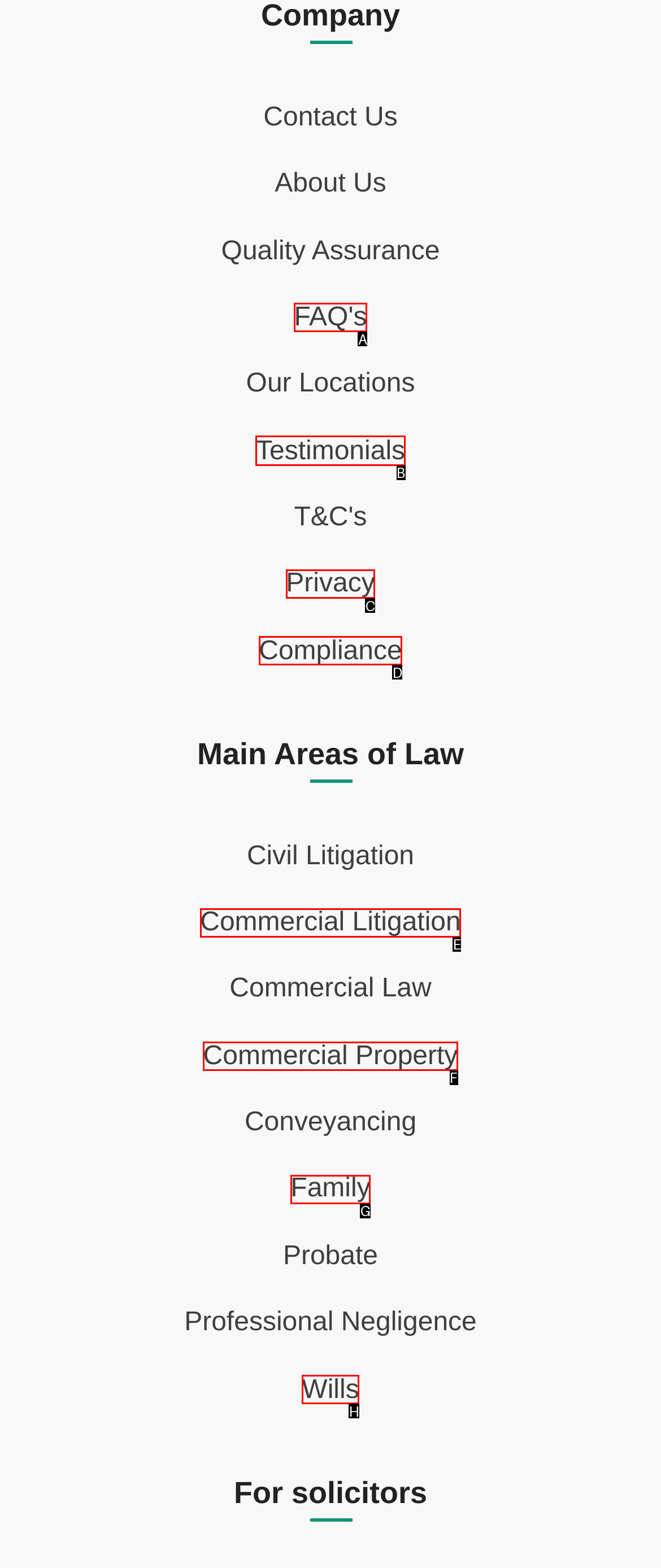Determine which HTML element to click on in order to complete the action: Read Testimonials.
Reply with the letter of the selected option.

B